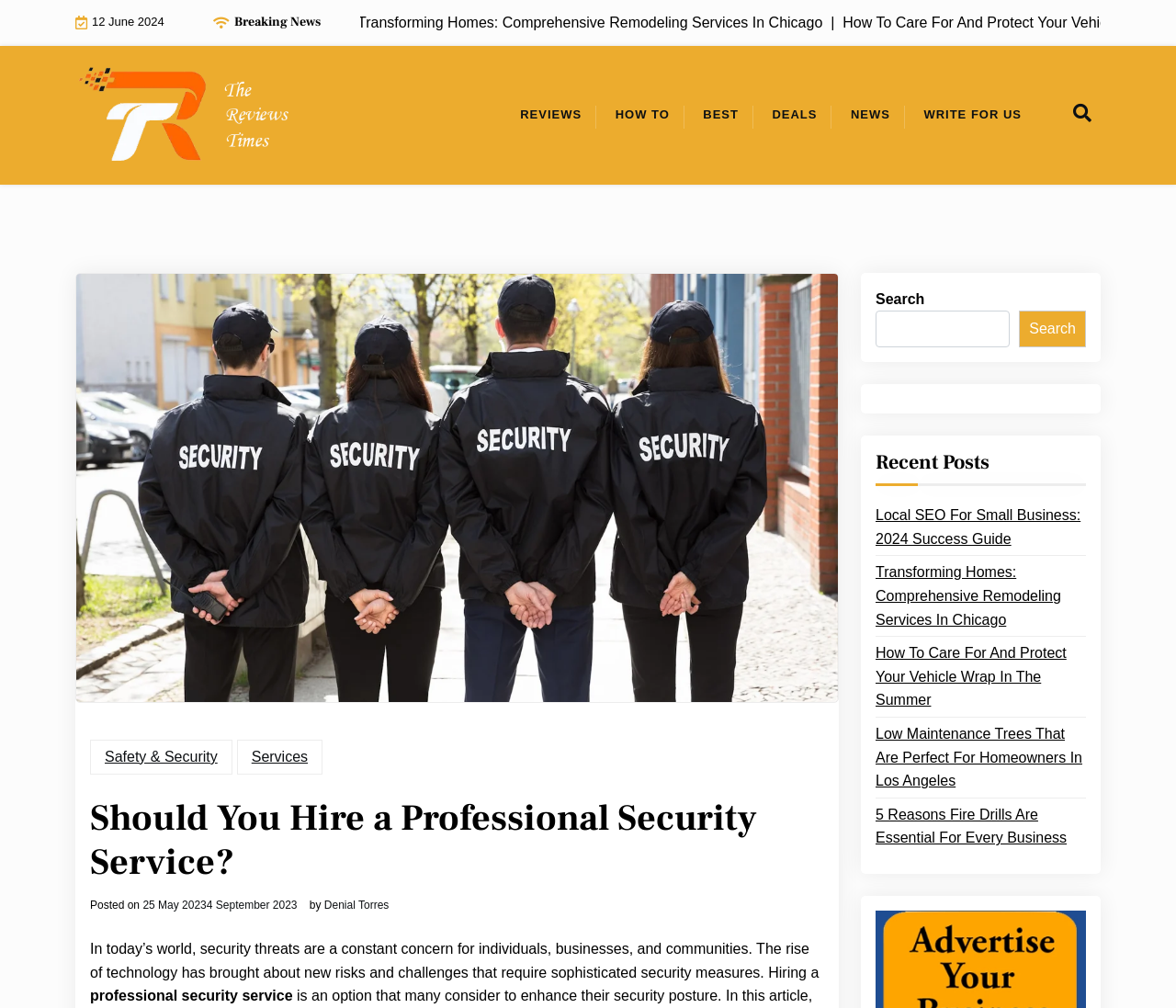Can you show the bounding box coordinates of the region to click on to complete the task described in the instruction: "Search for something"?

[0.745, 0.308, 0.859, 0.344]